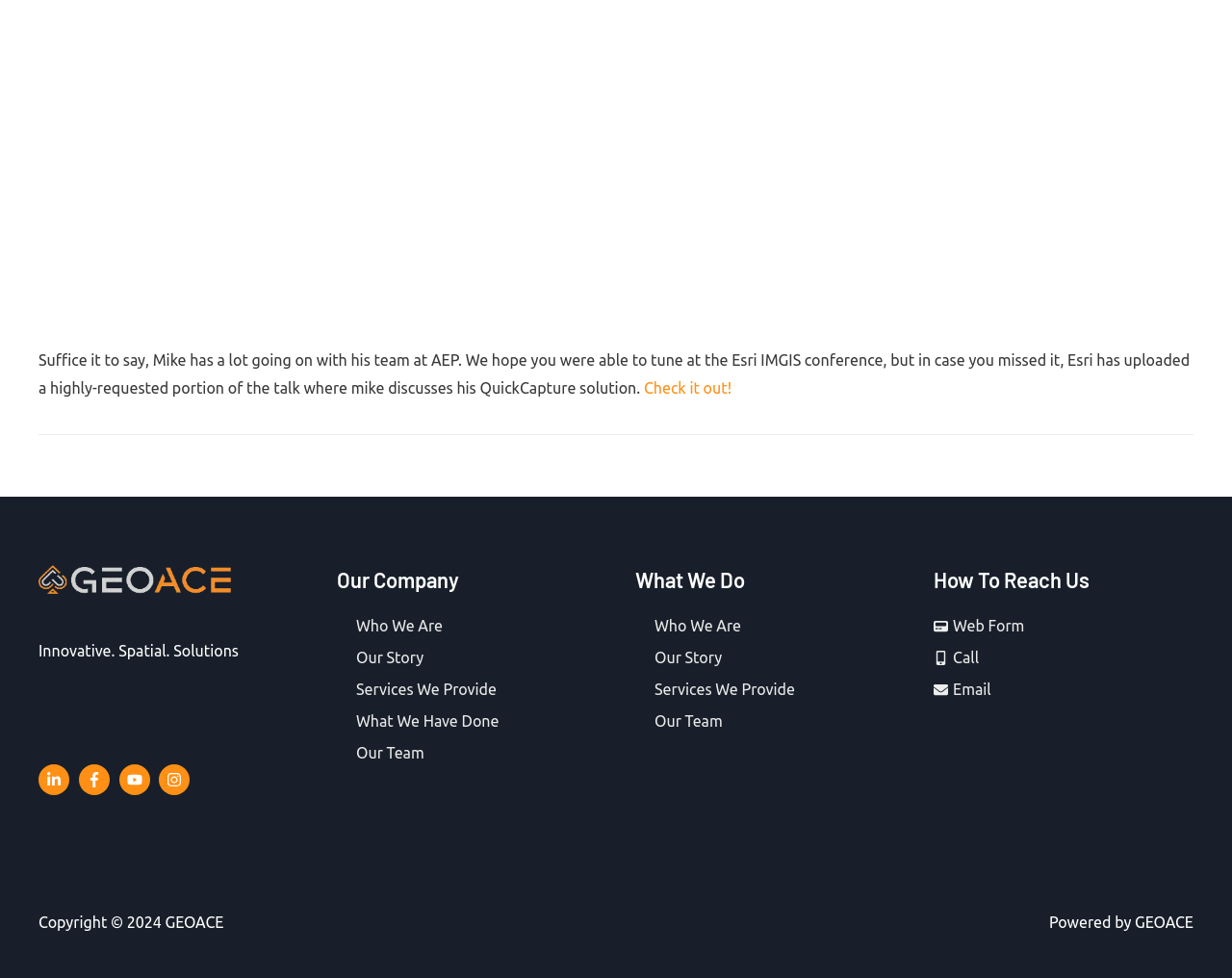What is the company name?
Answer the question with a single word or phrase by looking at the picture.

GEOACE